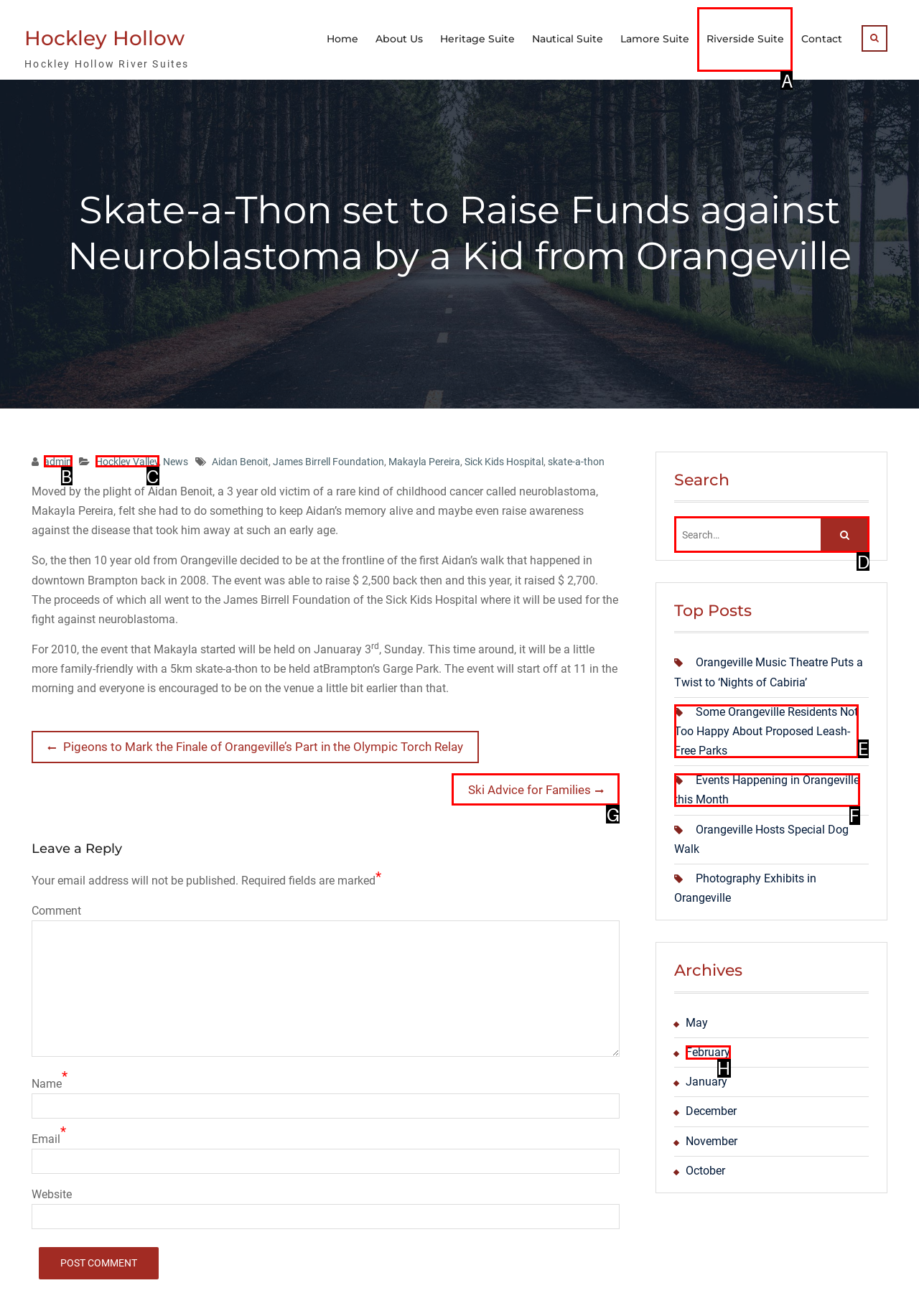Which lettered option should be clicked to achieve the task: Check 'Real-time'? Choose from the given choices.

None